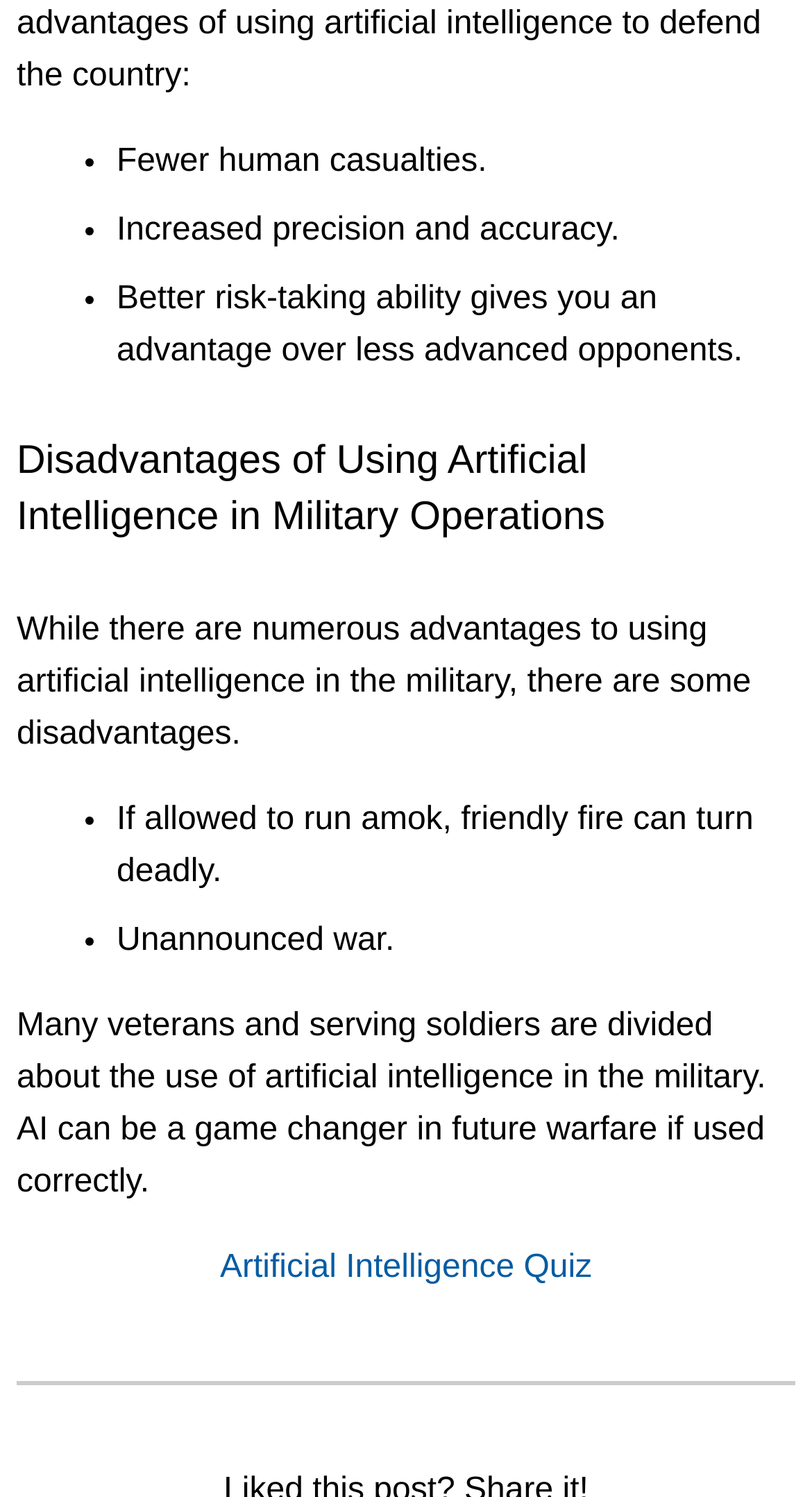Analyze the image and deliver a detailed answer to the question: What is the link at the bottom of the page?

Based on the link element, the link at the bottom of the page is 'Artificial Intelligence Quiz'.